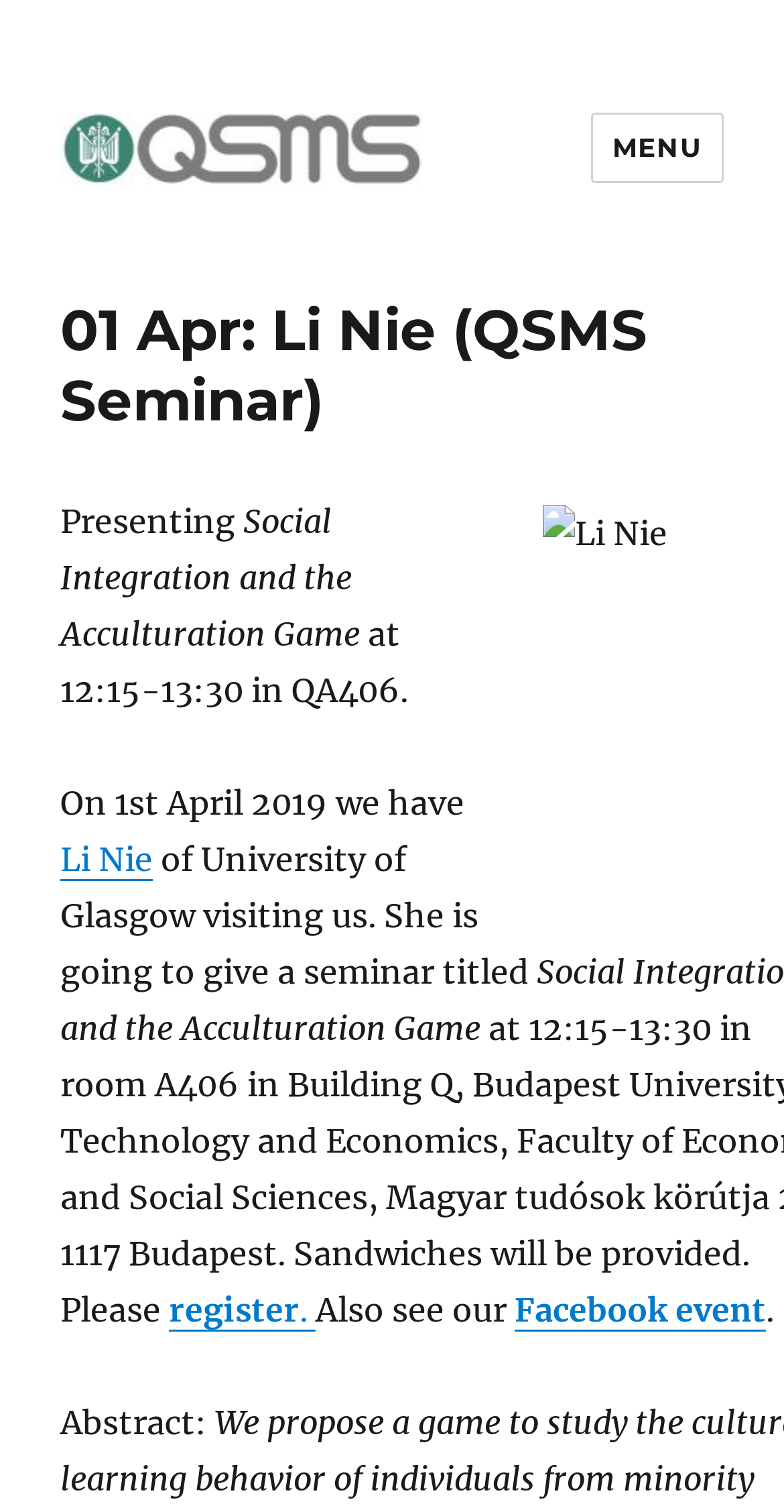Calculate the bounding box coordinates of the UI element given the description: "Li Nie".

[0.077, 0.555, 0.195, 0.581]